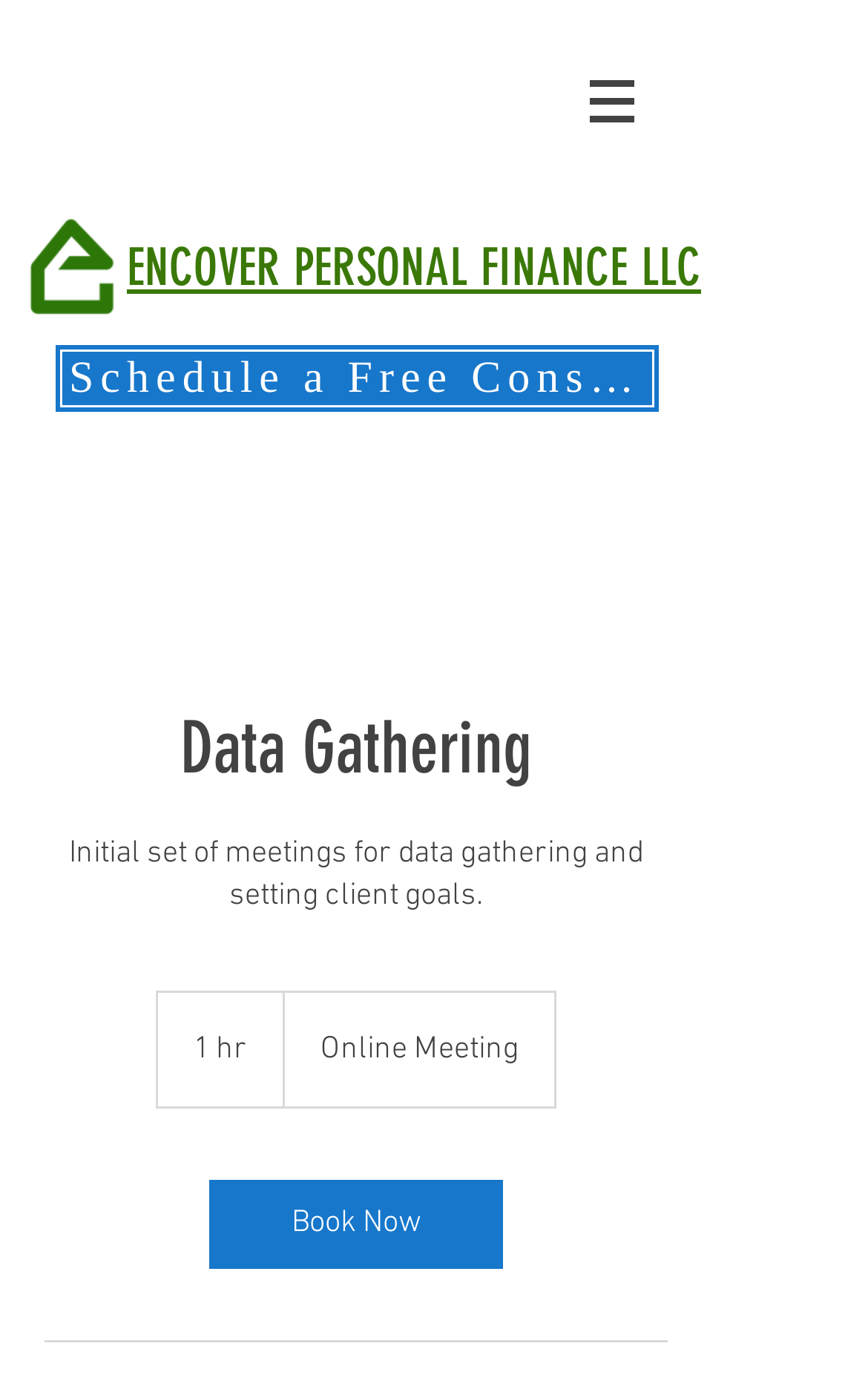How long does the online meeting last?
Using the information from the image, answer the question thoroughly.

I found the answer by looking at the static text element that displays the duration of the online meeting, which is '1 h'.